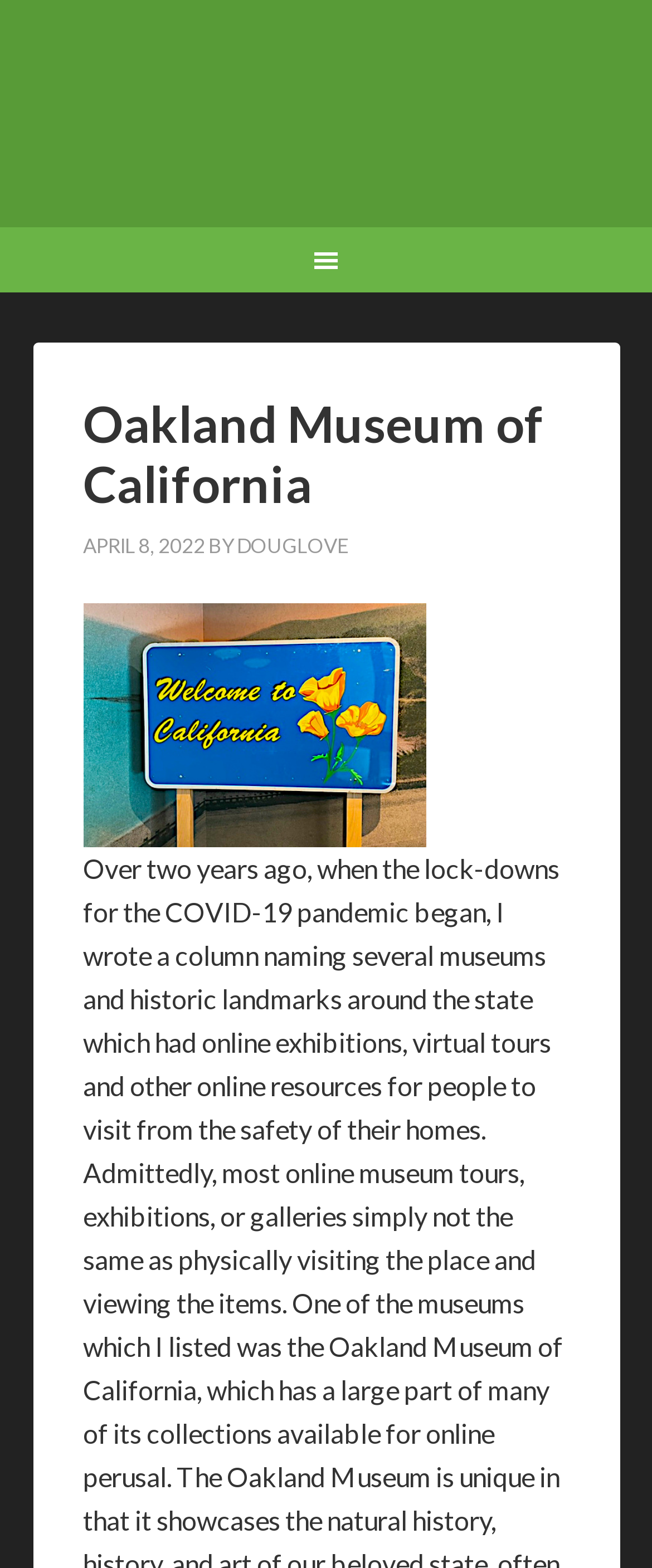Write an exhaustive caption that covers the webpage's main aspects.

The webpage is about the Oakland Museum of California, with a focus on a column titled "Retro Ramblings". At the top of the page, there is a prominent link to "RETRO RAMBLINGS" that spans almost the entire width of the page. Below this link, there is a main navigation section that takes up the full width of the page. 

Within the navigation section, there is a header that contains the title "Oakland Museum of California" in a prominent heading. To the right of the title, there is a timestamp "APRIL 8, 2022" followed by the author's name "DOUGLOVE" in a link format. 

Below the header, there is a figure or image that takes up a significant portion of the page, although its exact content is not specified. The overall layout of the page suggests that the main content of the webpage will be presented below this figure, possibly in the form of a column or article.